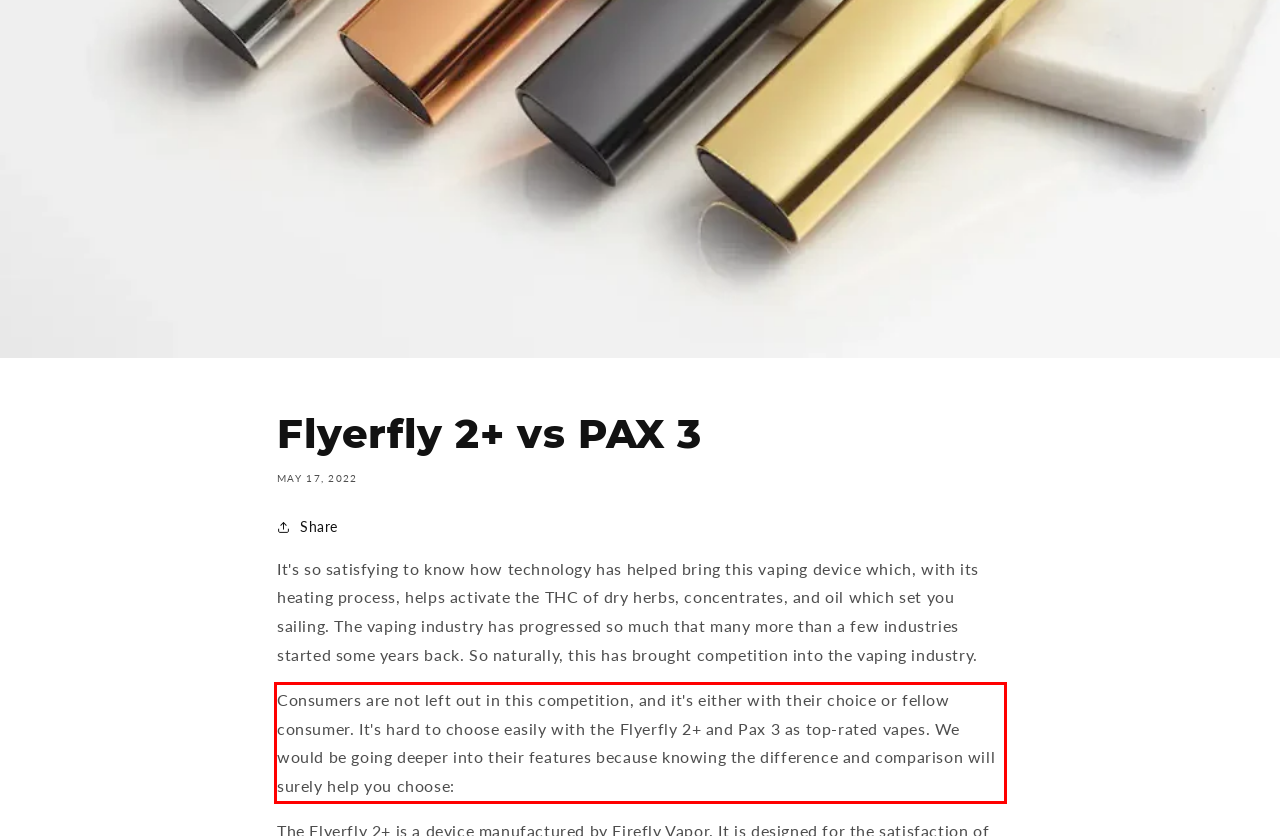Please examine the webpage screenshot and extract the text within the red bounding box using OCR.

Consumers are not left out in this competition, and it's either with their choice or fellow consumer. It's hard to choose easily with the Flyerfly 2+ and Pax 3 as top-rated vapes. We would be going deeper into their features because knowing the difference and comparison will surely help you choose: